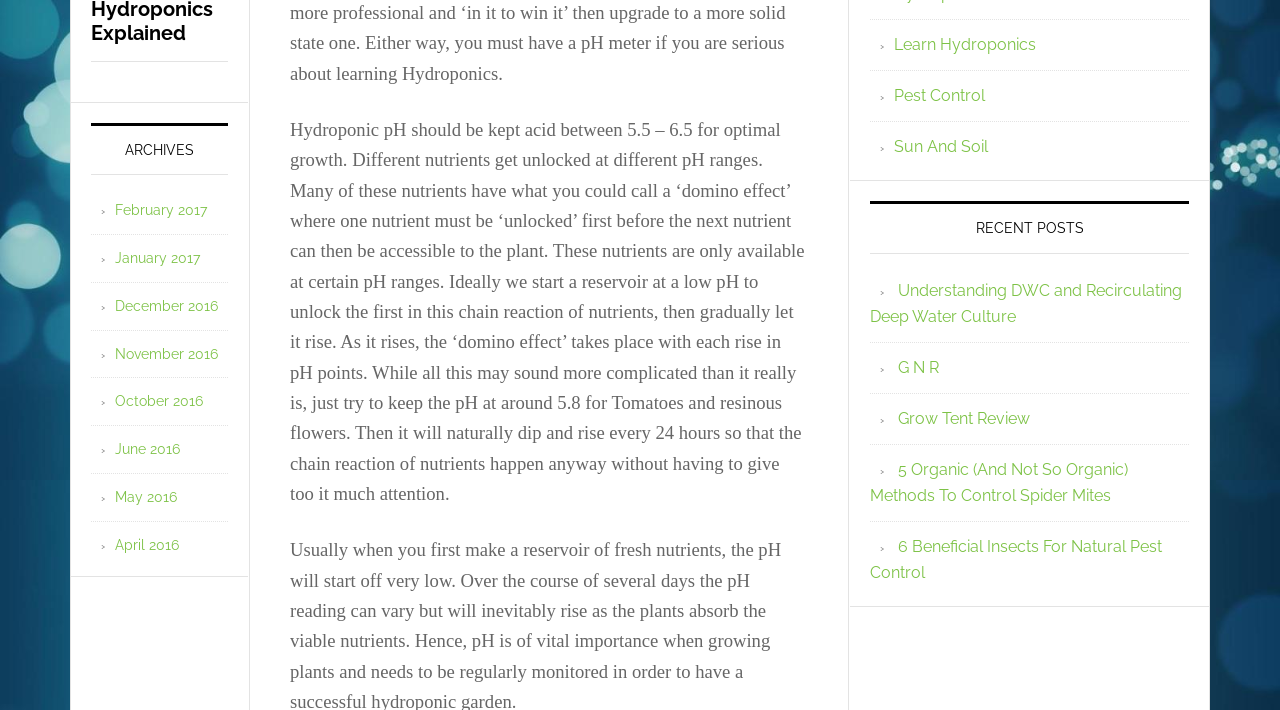Identify the coordinates of the bounding box for the element described below: "Grow Tent Review". Return the coordinates as four float numbers between 0 and 1: [left, top, right, bottom].

[0.702, 0.576, 0.805, 0.603]